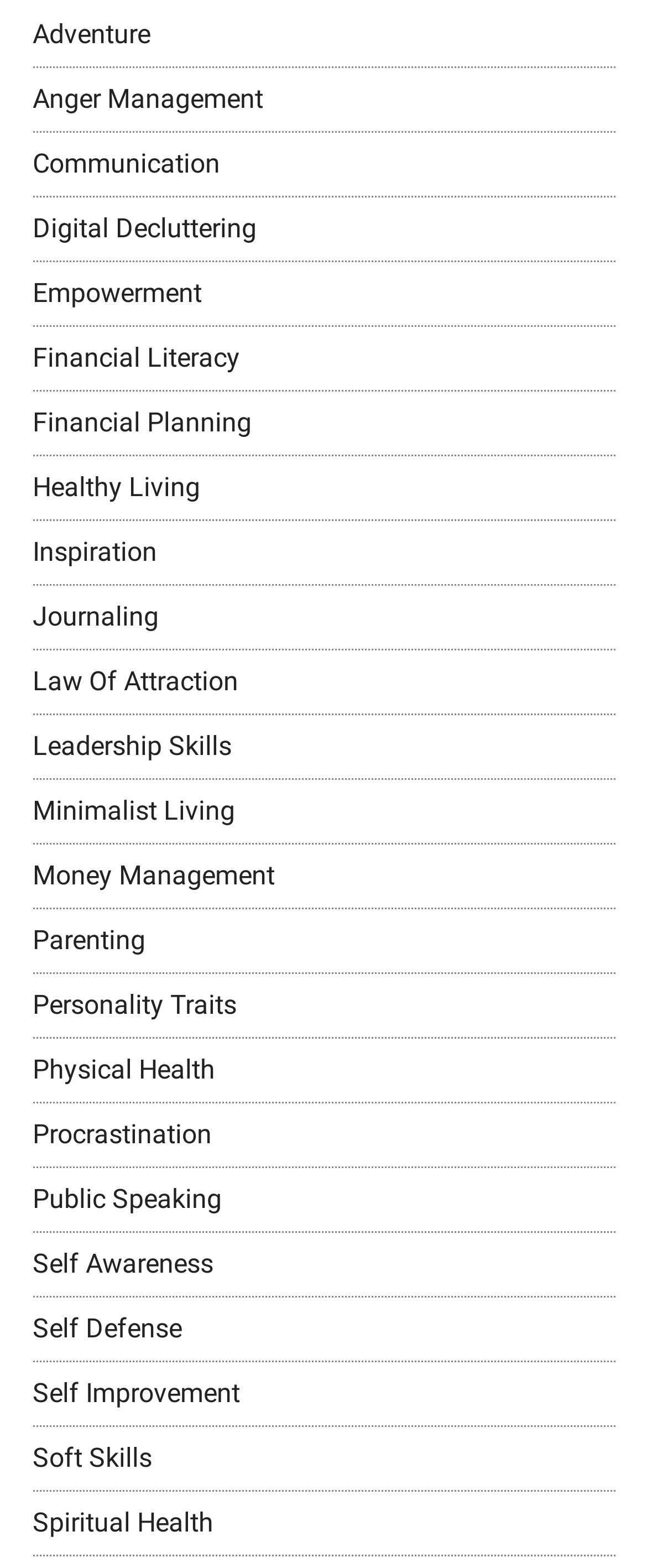Are there any links related to personal development on this webpage?
From the image, respond with a single word or phrase.

Yes